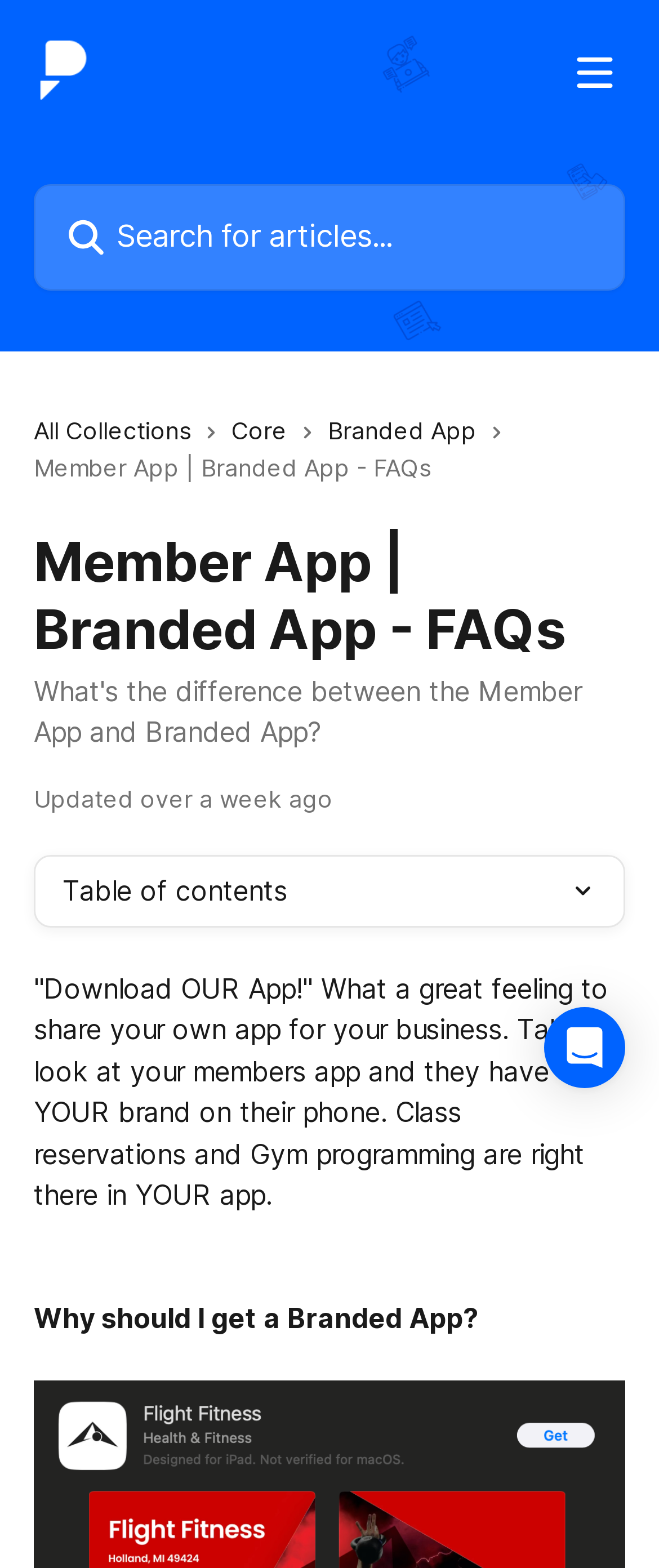Answer in one word or a short phrase: 
What is the topic of the main content?

Member App and Branded App